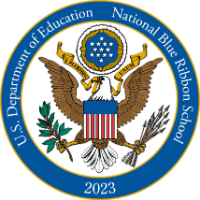Analyze the image and give a detailed response to the question:
What is the eagle clutching?

According to the caption, the eagle in the emblem is clutching arrows and an olive branch, which symbolize strength and peace respectively.